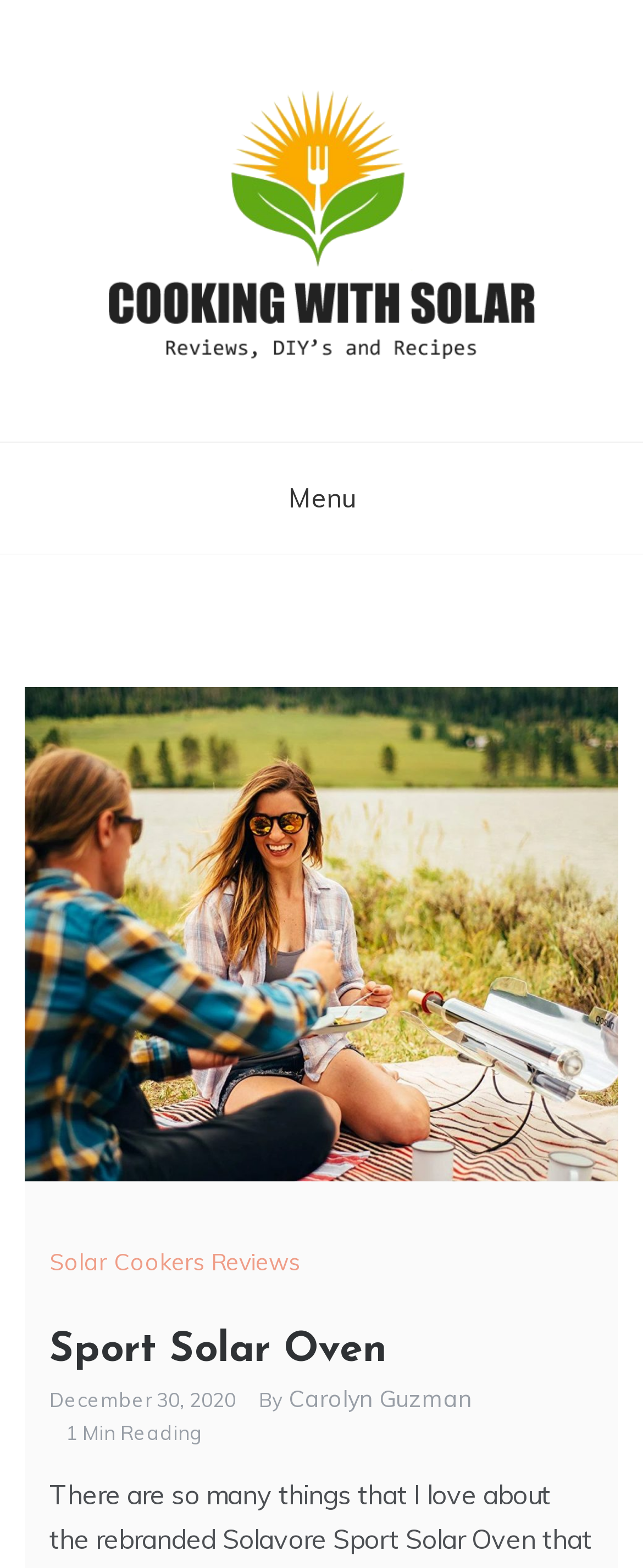Determine the bounding box coordinates for the UI element matching this description: "All Season Solar Cooker".

[0.077, 0.848, 0.803, 0.874]